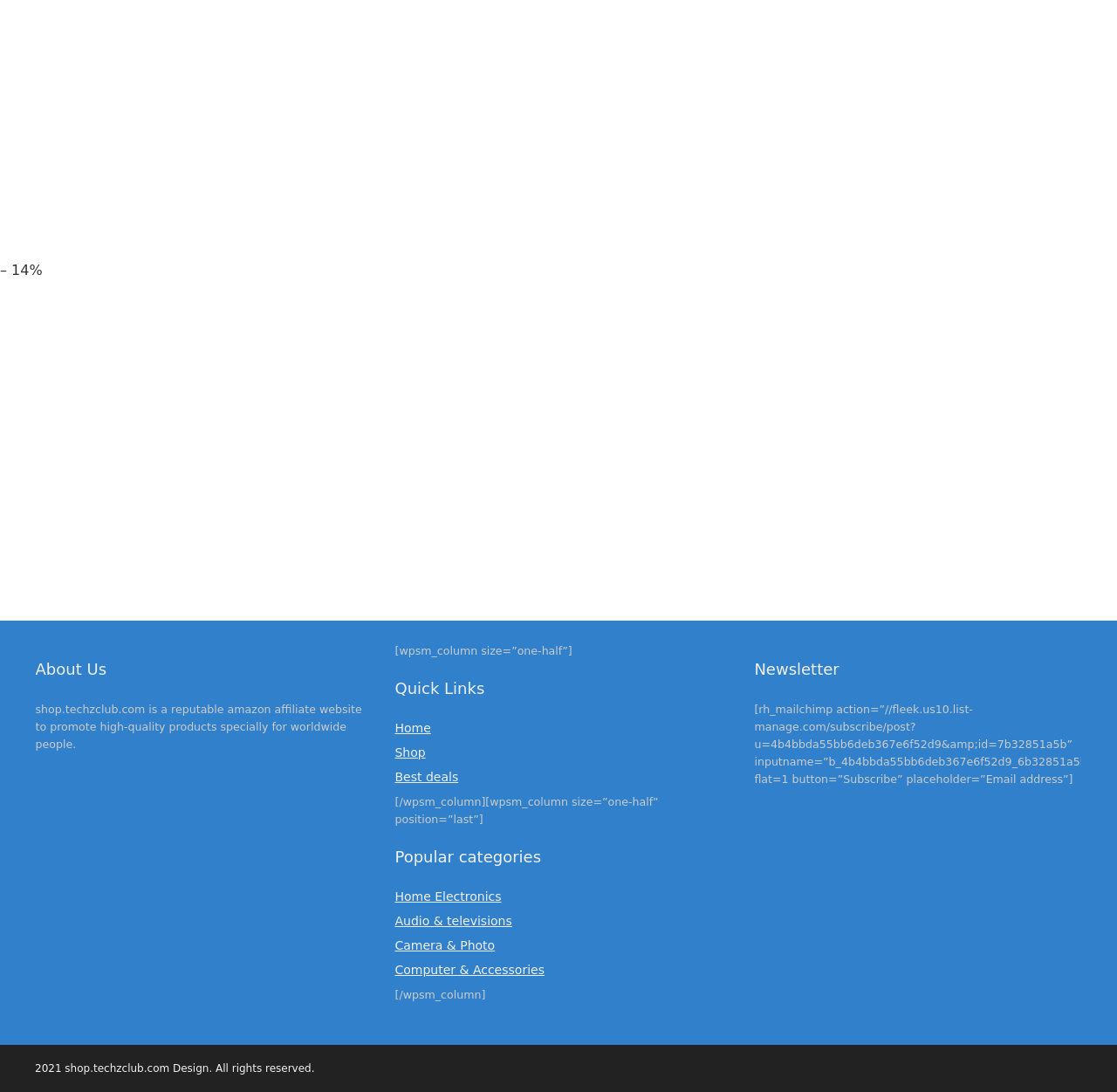Please find the bounding box coordinates of the element that needs to be clicked to perform the following instruction: "Click the link to learn more about the CF 919 Drone". The bounding box coordinates should be four float numbers between 0 and 1, represented as [left, top, right, bottom].

[0.0, 0.309, 0.234, 0.325]